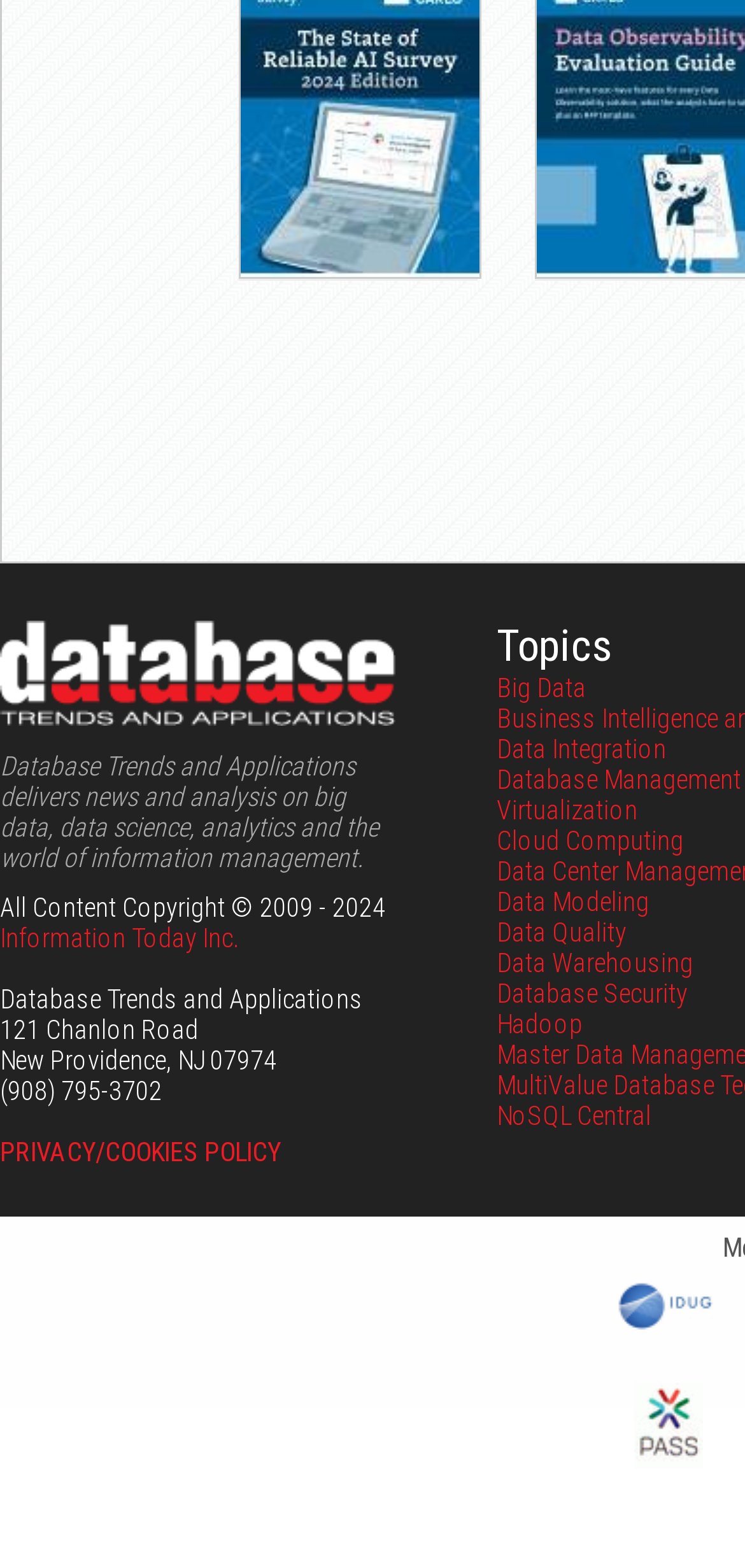What topics are covered on the website?
Analyze the image and provide a thorough answer to the question.

I determined the topics covered on the website by looking at the link elements on the right-hand side of the page. These links include 'Big Data', 'Data Integration', 'Database Management', and several others, which suggest that the website covers a range of topics related to data and database management.